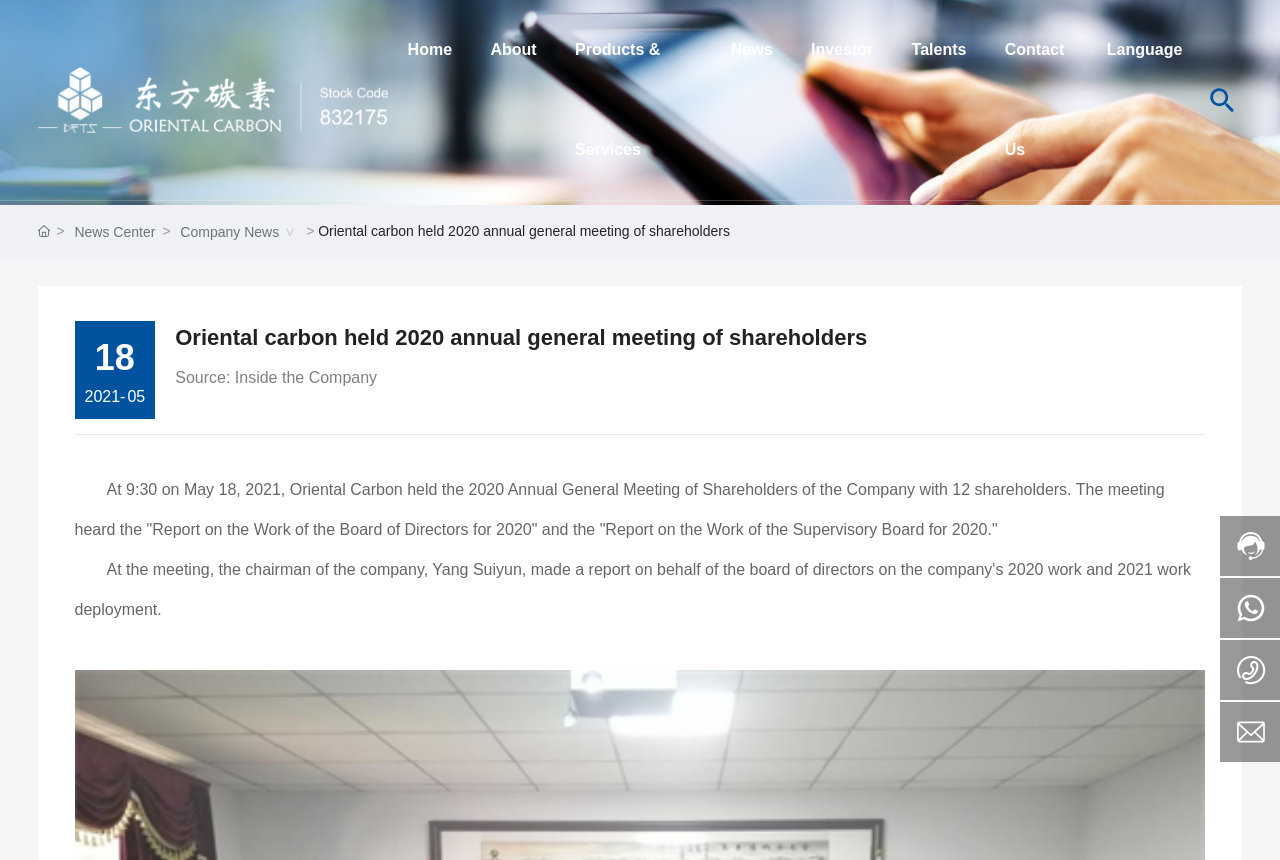Could you specify the bounding box coordinates for the clickable section to complete the following instruction: "Click the Language link"?

[0.865, 0.0, 0.924, 0.116]